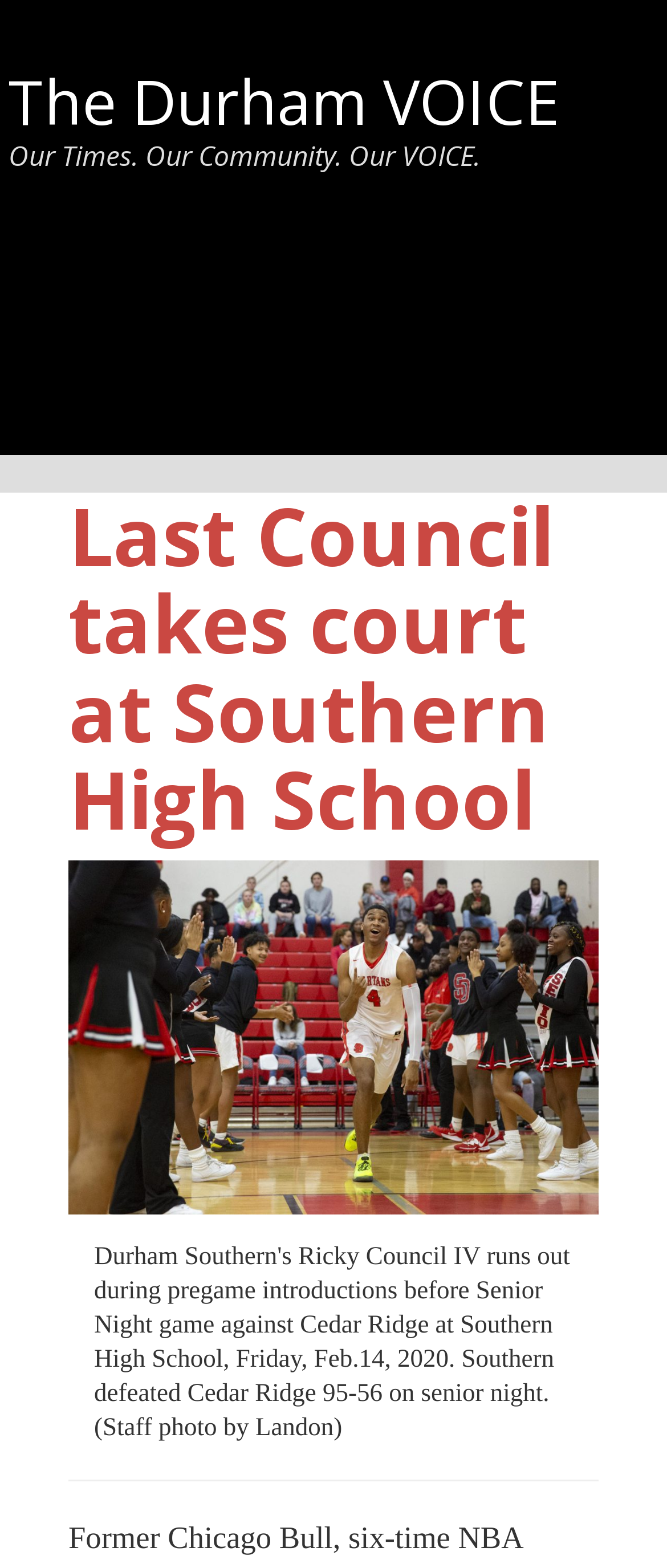What is the name of the person in the image?
Look at the image and respond with a one-word or short phrase answer.

Ricky Council IV